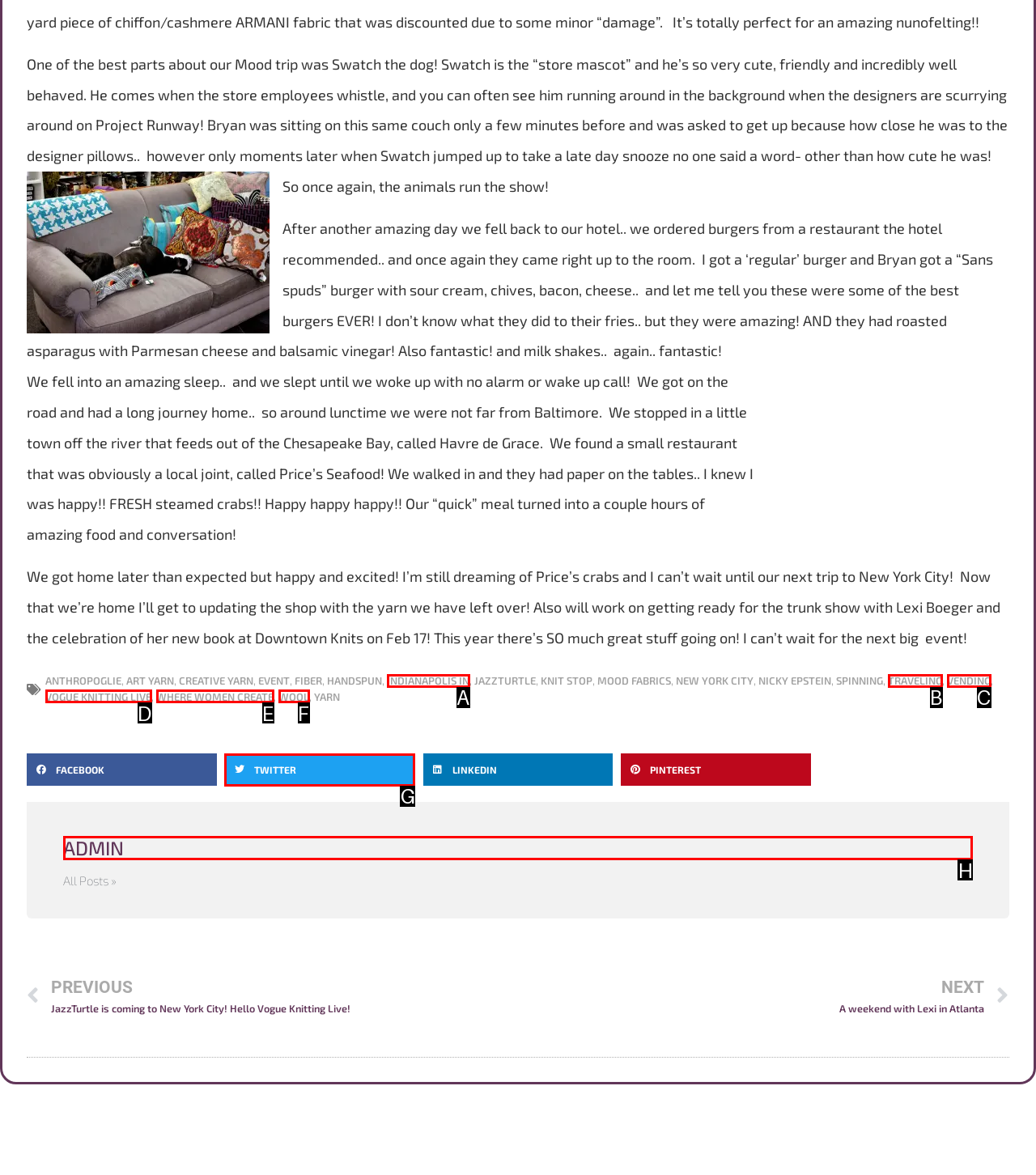Please identify the correct UI element to click for the task: Go to the 'ADMIN' page Respond with the letter of the appropriate option.

H